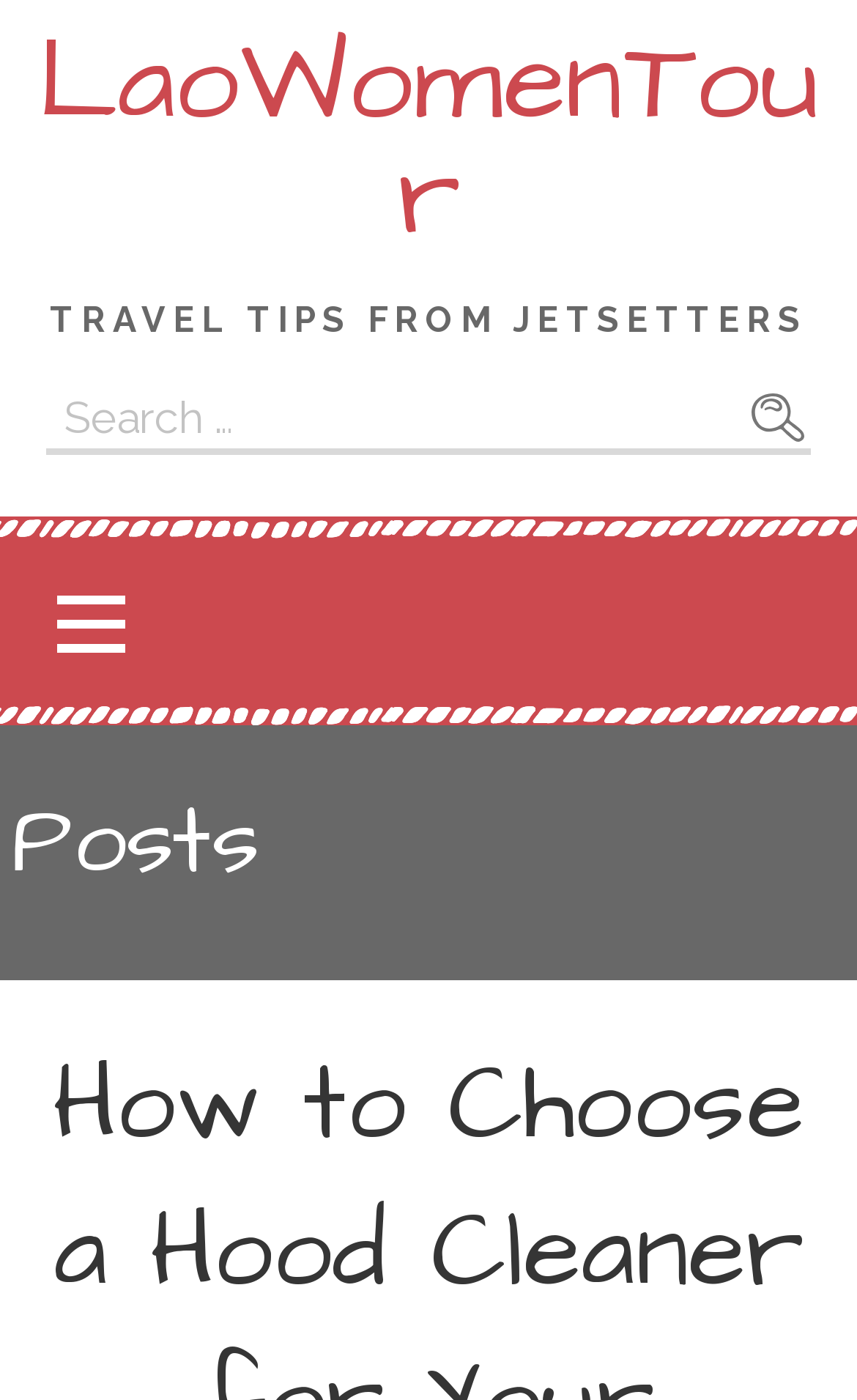Extract the primary heading text from the webpage.

How to Choose a Hood Cleaner for Your Restaurant